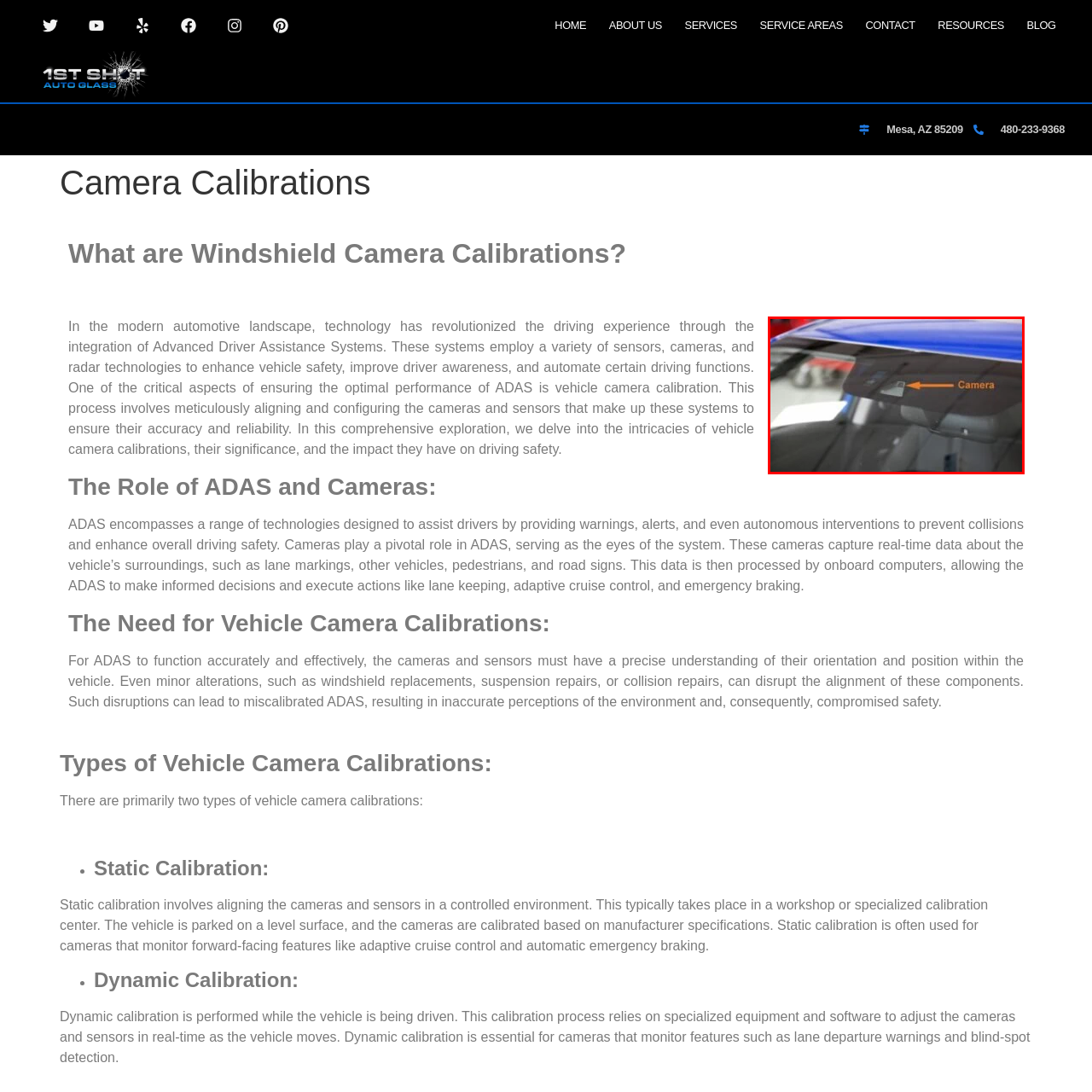Generate a comprehensive caption for the image that is marked by the red border.

The image highlights a vehicle's windshield camera, crucial for the functioning of Advanced Driver Assistance Systems (ADAS). Positioned behind the rearview mirror, the camera is designed to monitor the road and surroundings, providing real-time data for various safety features. The clear annotation points out the camera's location, emphasizing its role in ensuring safe driving by enabling functions such as lane keeping assistance and adaptive cruise control. This technology is integral to modern vehicles, ensuring accurate perception and reaction to potential hazards on the road, thereby enhancing overall driving safety.